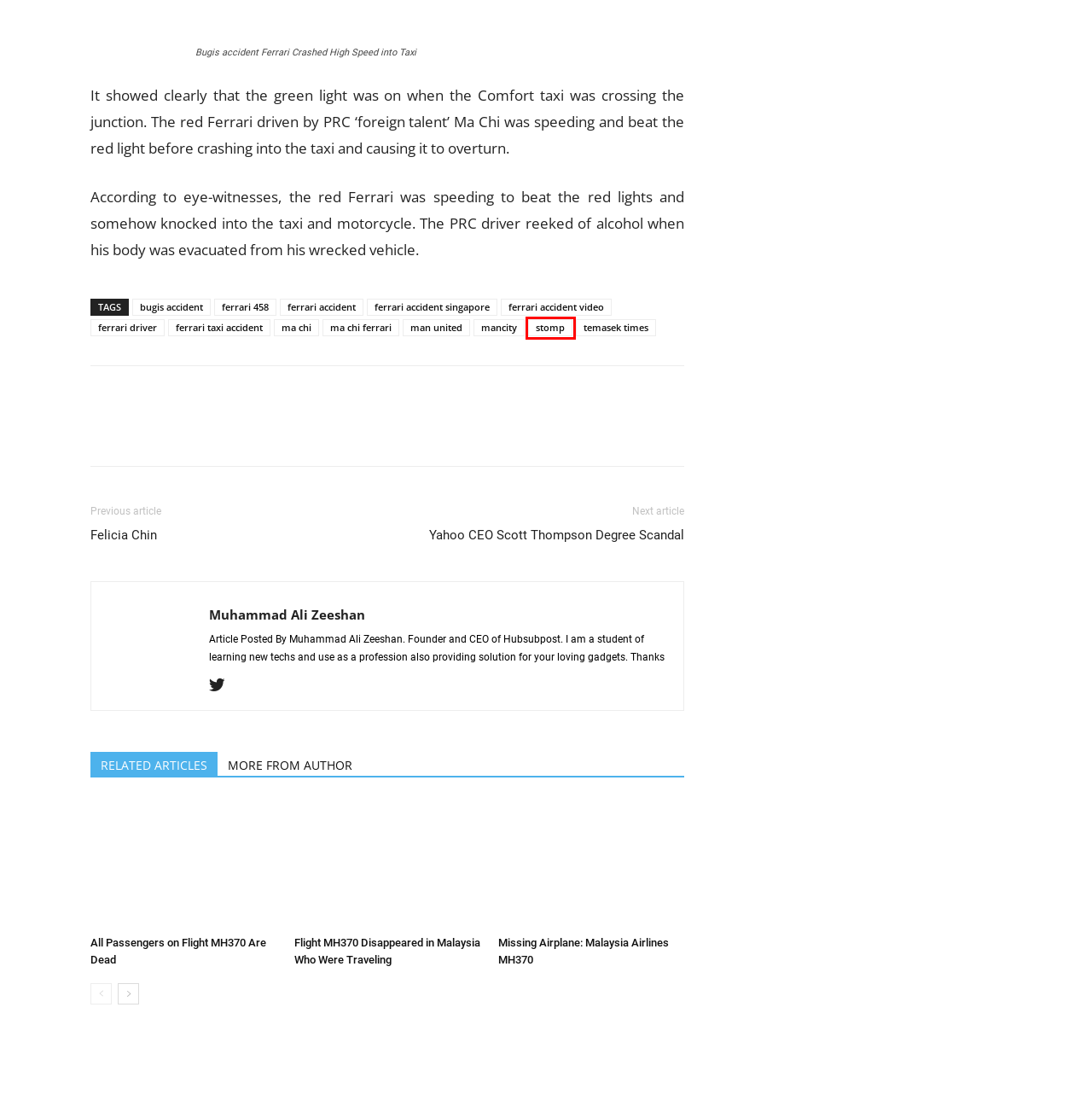You have a screenshot showing a webpage with a red bounding box around a UI element. Choose the webpage description that best matches the new page after clicking the highlighted element. Here are the options:
A. temasek times Archives - Hubsubpost Digital World
B. ferrari driver Archives - Hubsubpost Digital World
C. stomp Archives - Hubsubpost Digital World
D. ferrari accident Archives - Hubsubpost Digital World
E. ferrari taxi accident Archives - Hubsubpost Digital World
F. mancity Archives - Hubsubpost Digital World
G. ferrari accident video Archives - Hubsubpost Digital World
H. bugis accident Archives - Hubsubpost Digital World

C